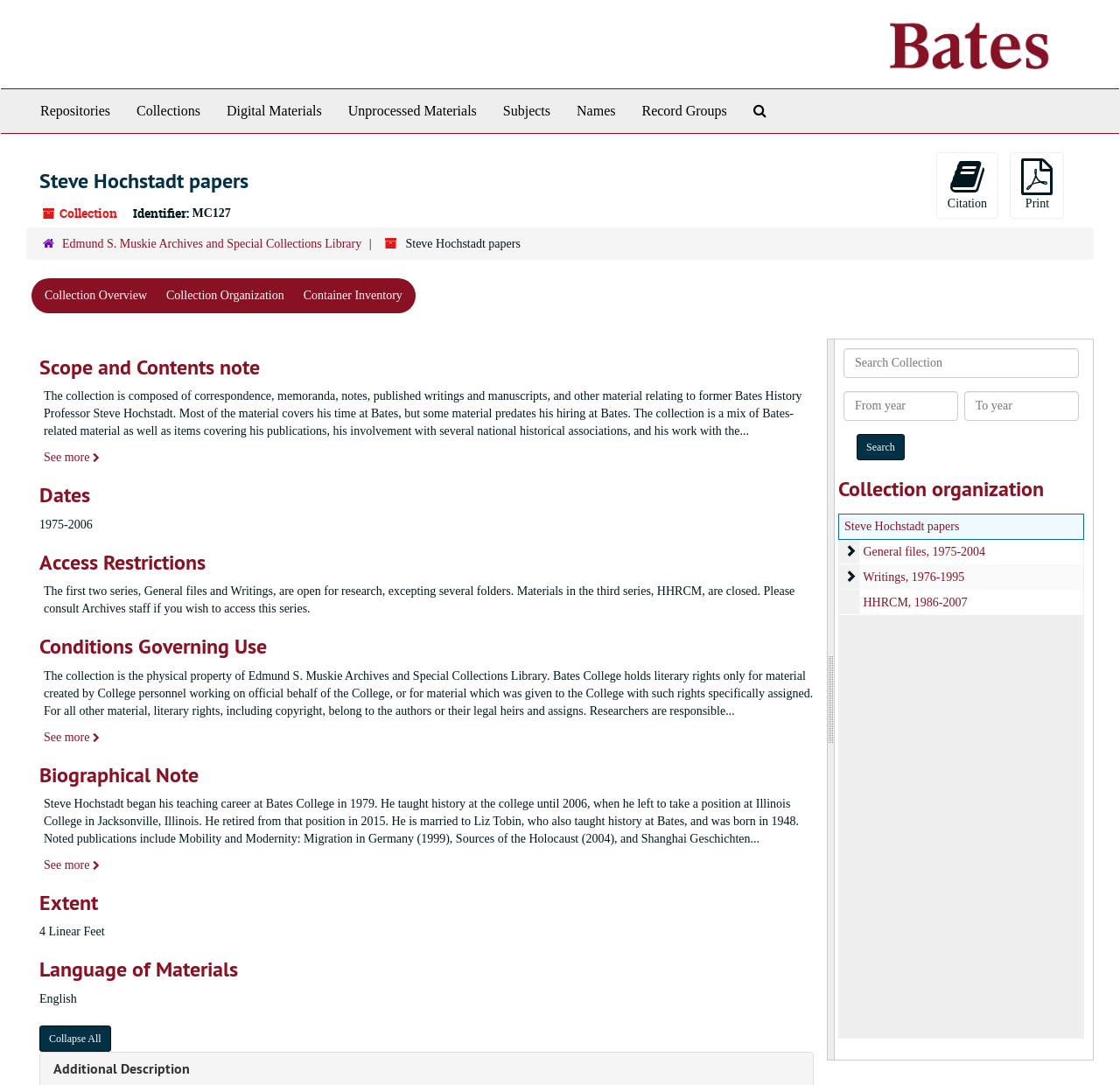What is the name of the collection?
Provide a detailed answer to the question, using the image to inform your response.

The name of the collection can be found in the heading element 'Steve Hochstadt papers' which is located at the top of the webpage, indicating that the webpage is about the collection of Steve Hochstadt papers.